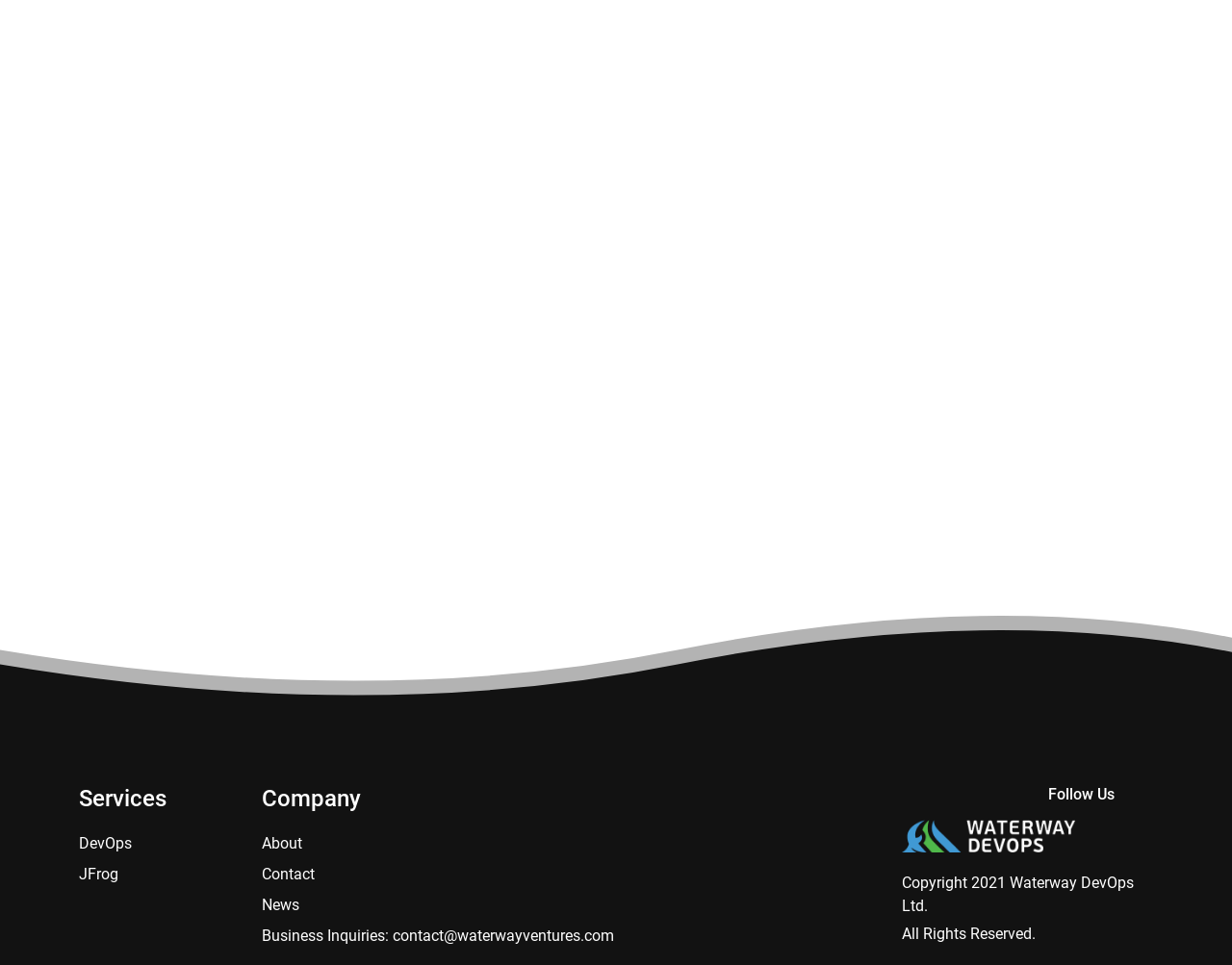Identify the bounding box of the UI component described as: "Business Inquiries:".

[0.212, 0.96, 0.319, 0.979]